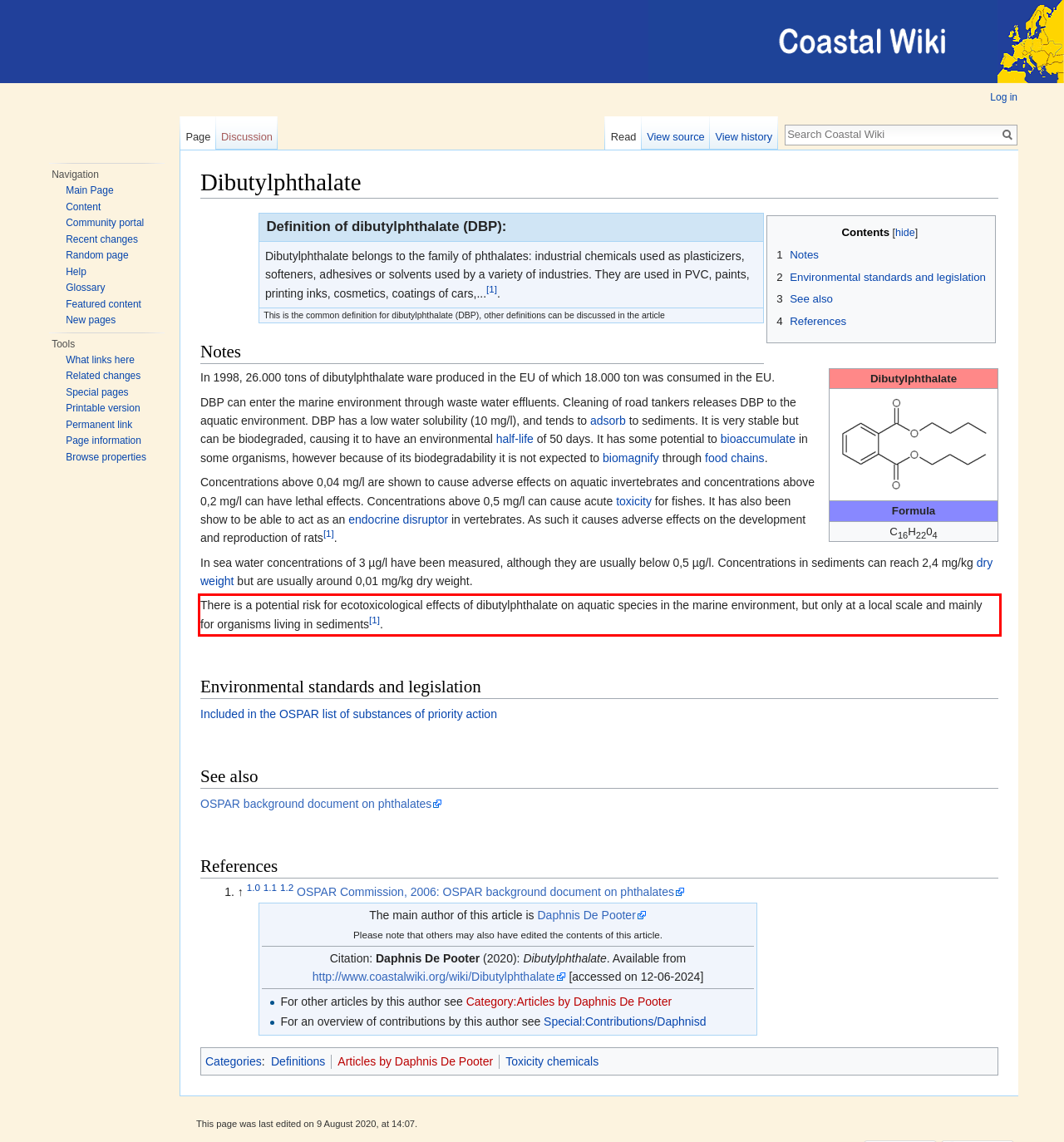There is a screenshot of a webpage with a red bounding box around a UI element. Please use OCR to extract the text within the red bounding box.

There is a potential risk for ecotoxicological effects of dibutylphthalate on aquatic species in the marine environment, but only at a local scale and mainly for organisms living in sediments[1].